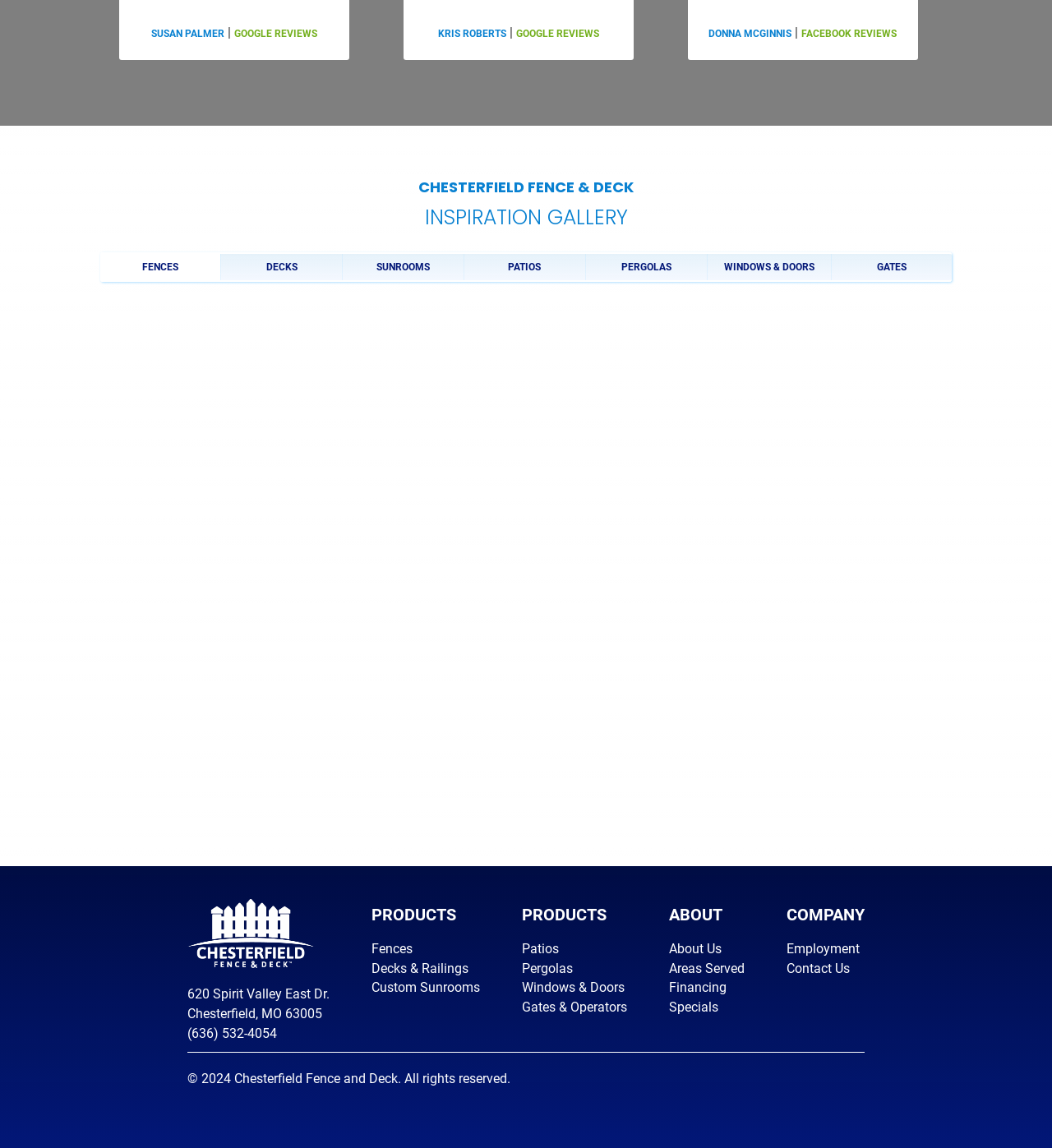Bounding box coordinates are specified in the format (top-left x, top-left y, bottom-right x, bottom-right y). All values are floating point numbers bounded between 0 and 1. Please provide the bounding box coordinate of the region this sentence describes: Windows & Doors

[0.496, 0.853, 0.594, 0.867]